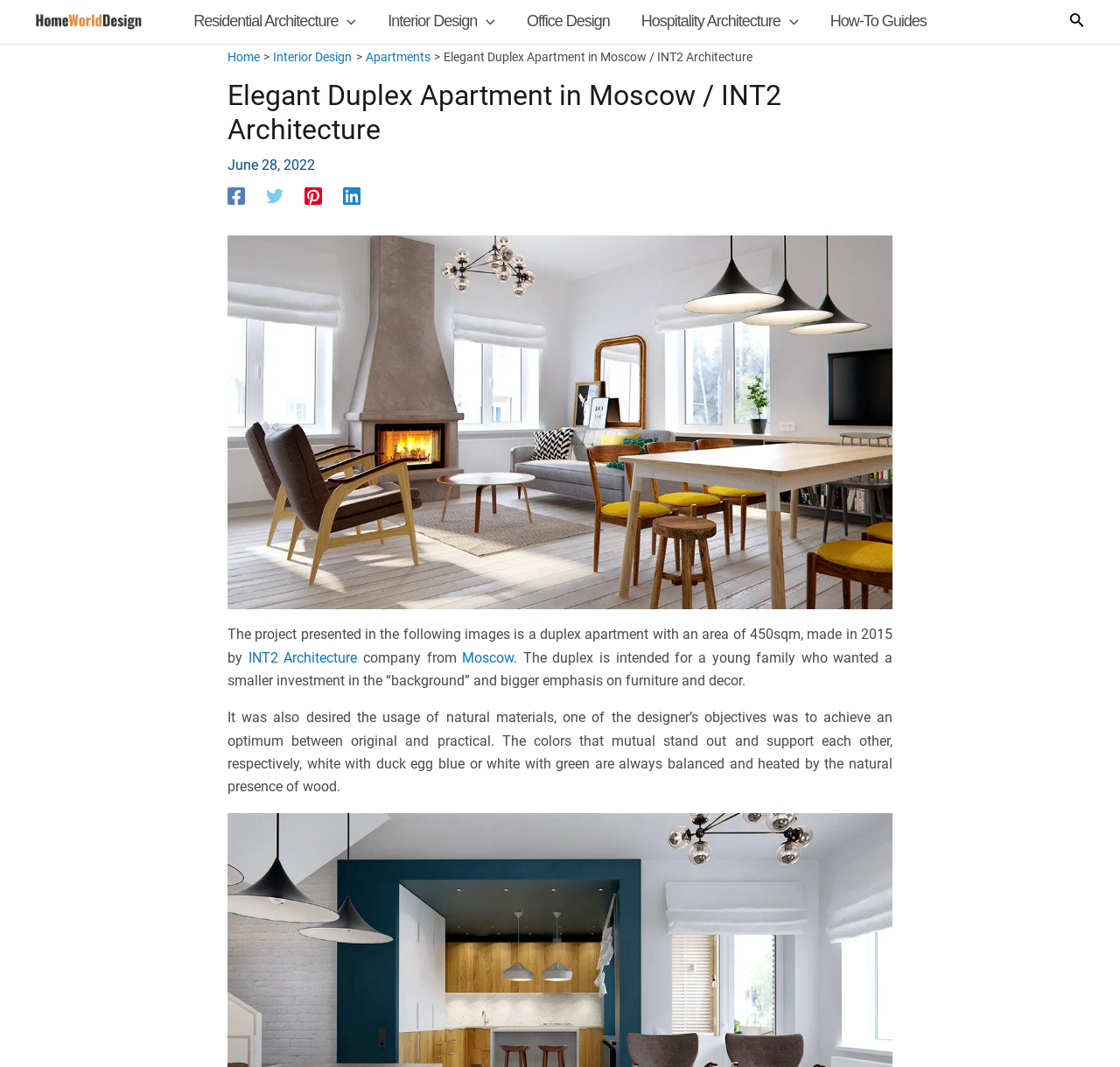Locate the headline of the webpage and generate its content.

Elegant Duplex Apartment in Moscow / INT2 Architecture